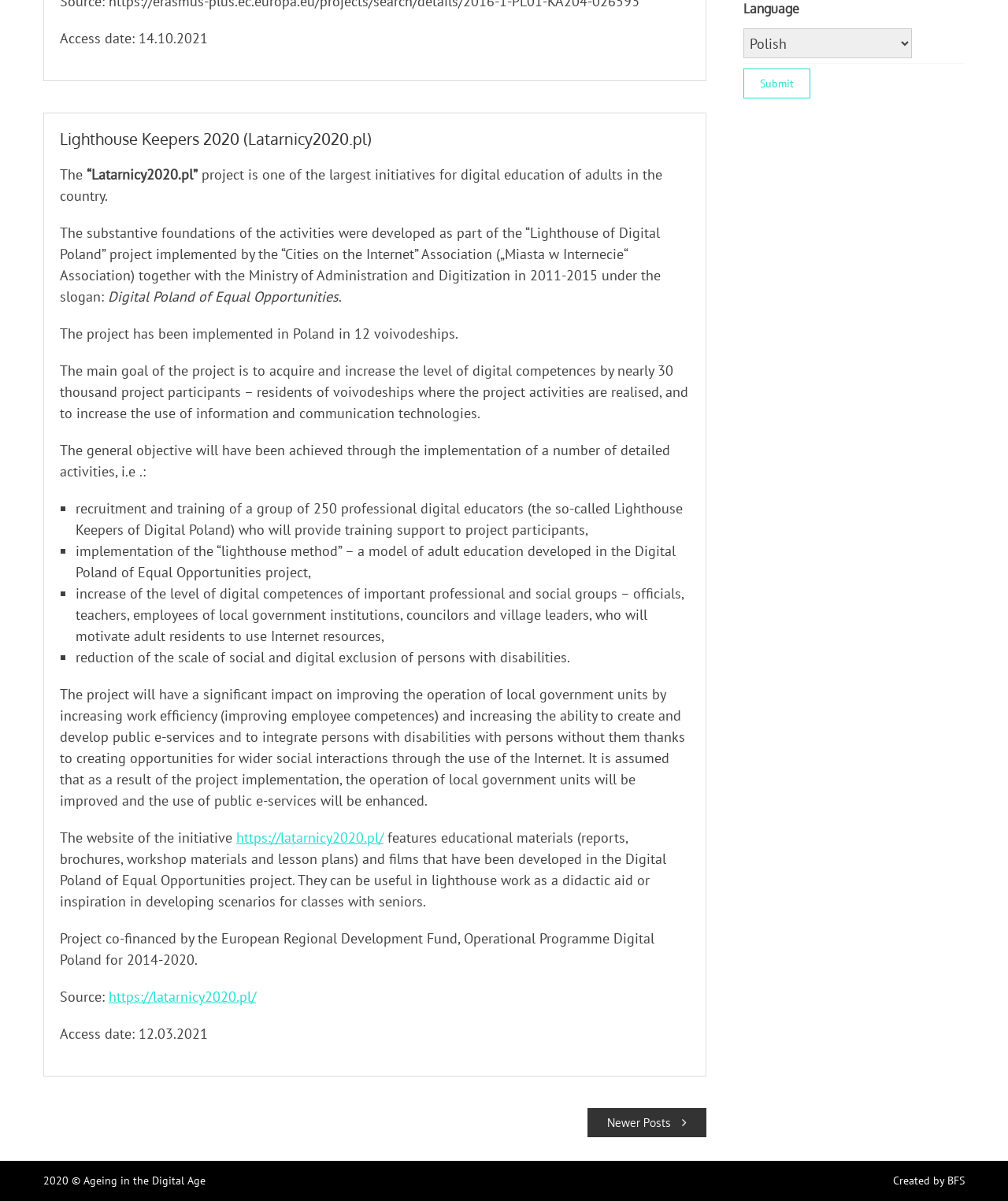Identify the bounding box of the UI component described as: "value="Submit"".

[0.738, 0.057, 0.804, 0.082]